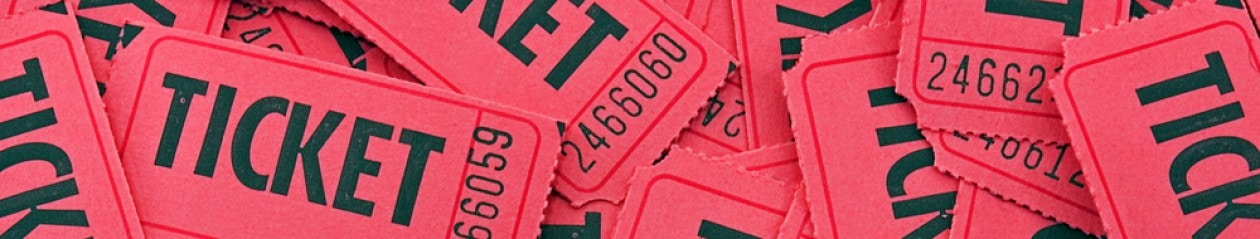What is the theme of the surrounding content?
Provide a detailed and well-explained answer to the question.

The image is described as encapsulating the essence of the theatrical experience, which implies that the surrounding content is related to theatre reviews and performances, likely discussing various shows, plays, or musicals.